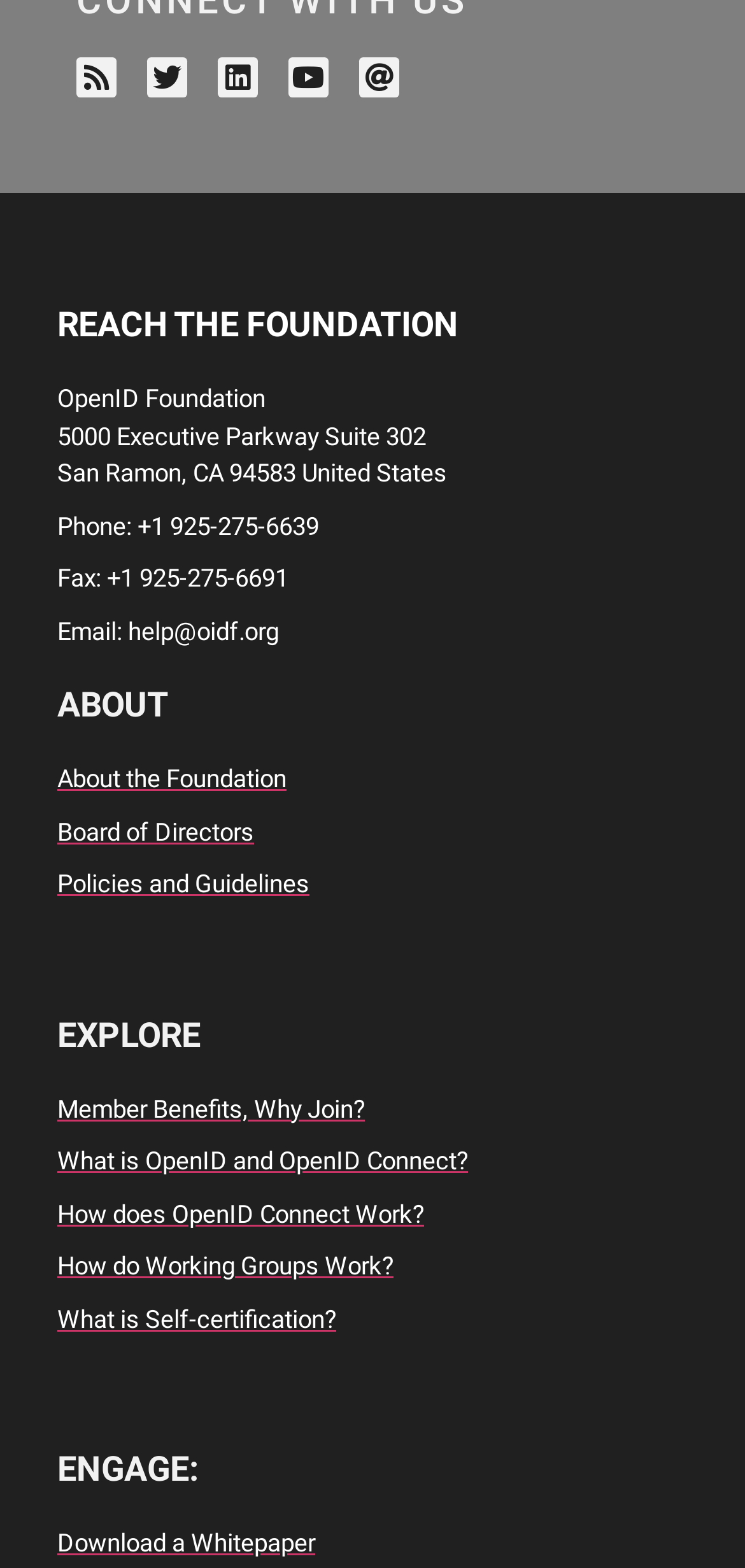Find the bounding box coordinates of the area to click in order to follow the instruction: "Follow the OpenID Foundation on Twitter".

[0.197, 0.037, 0.251, 0.062]